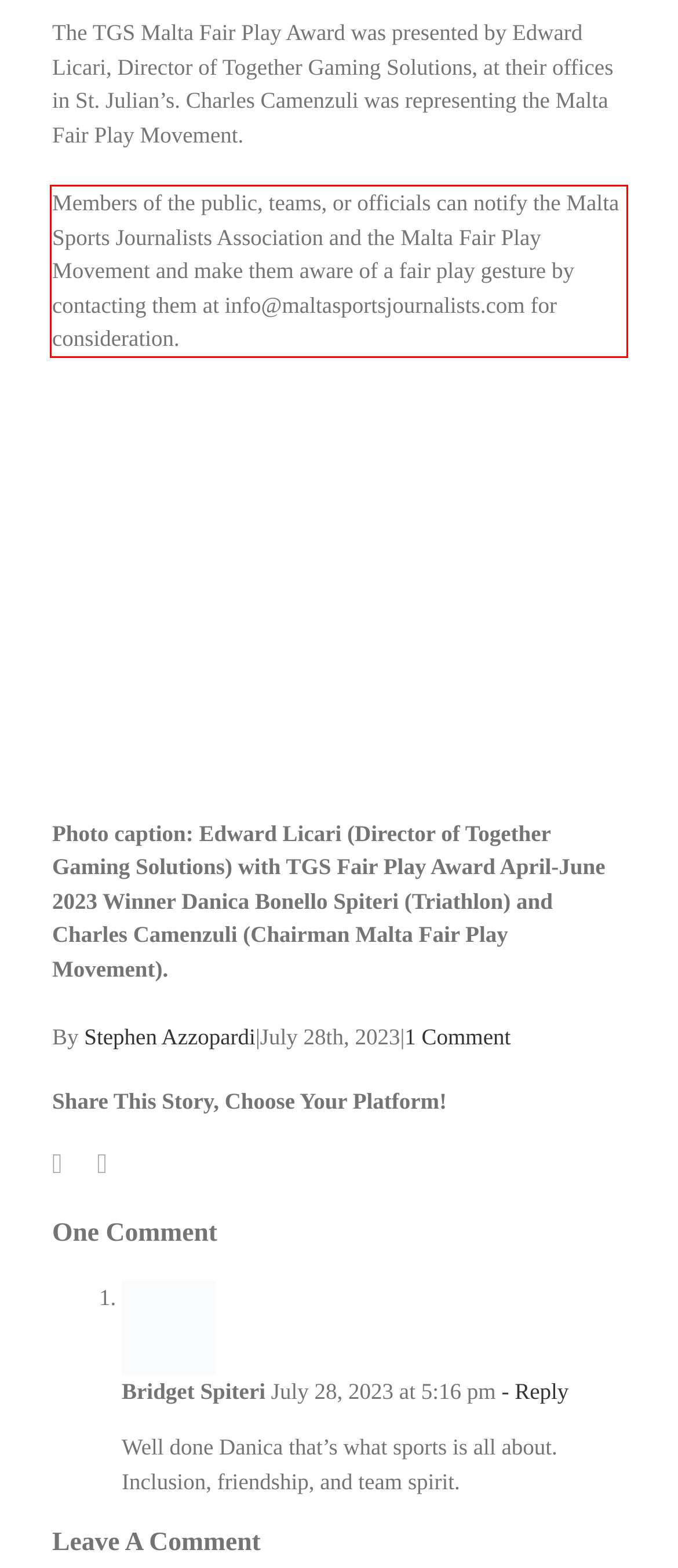Using OCR, extract the text content found within the red bounding box in the given webpage screenshot.

Members of the public, teams, or officials can notify the Malta Sports Journalists Association and the Malta Fair Play Movement and make them aware of a fair play gesture by contacting them at info@maltasportsjournalists.com for consideration.